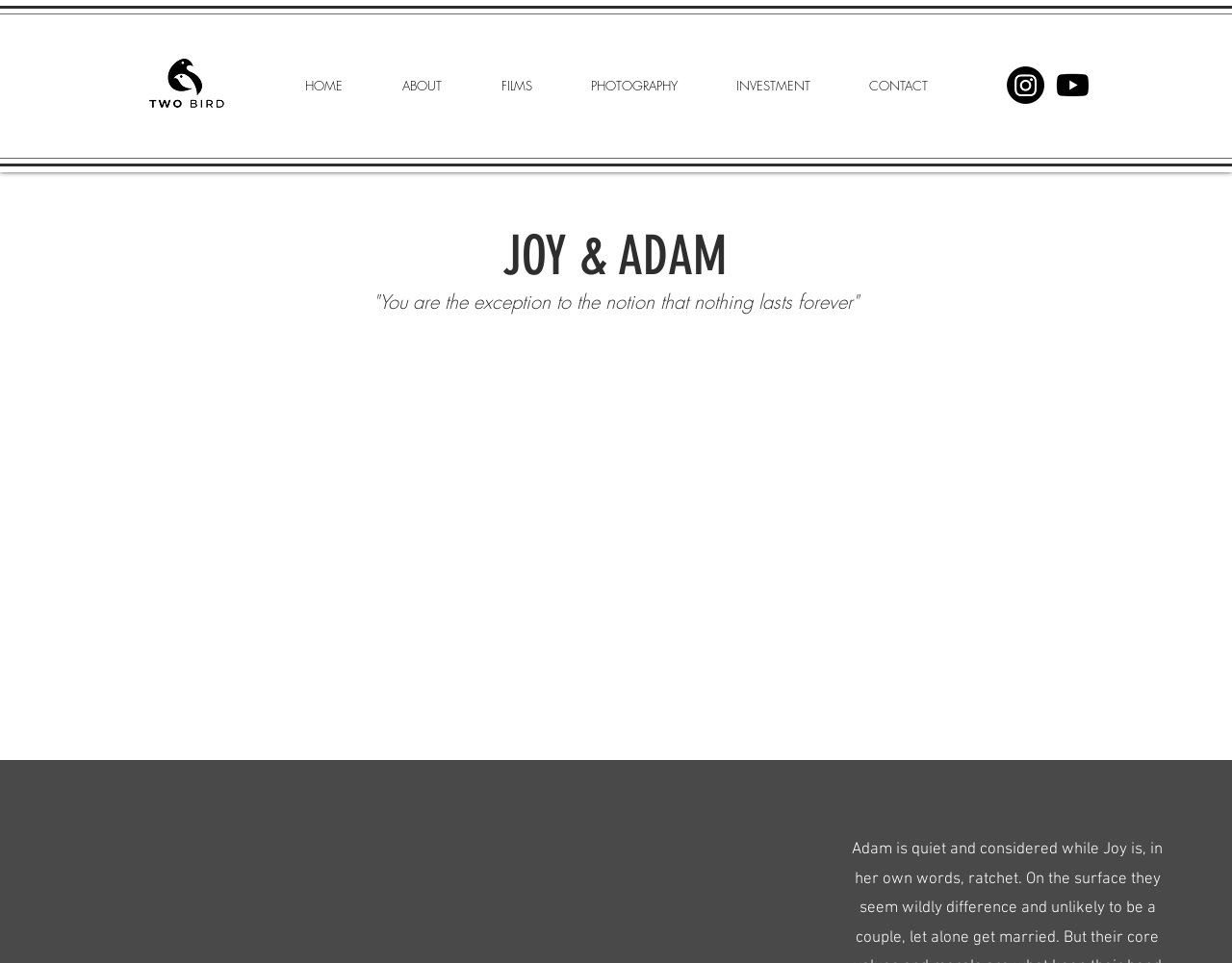Kindly determine the bounding box coordinates of the area that needs to be clicked to fulfill this instruction: "check FILMS".

[0.383, 0.064, 0.455, 0.114]